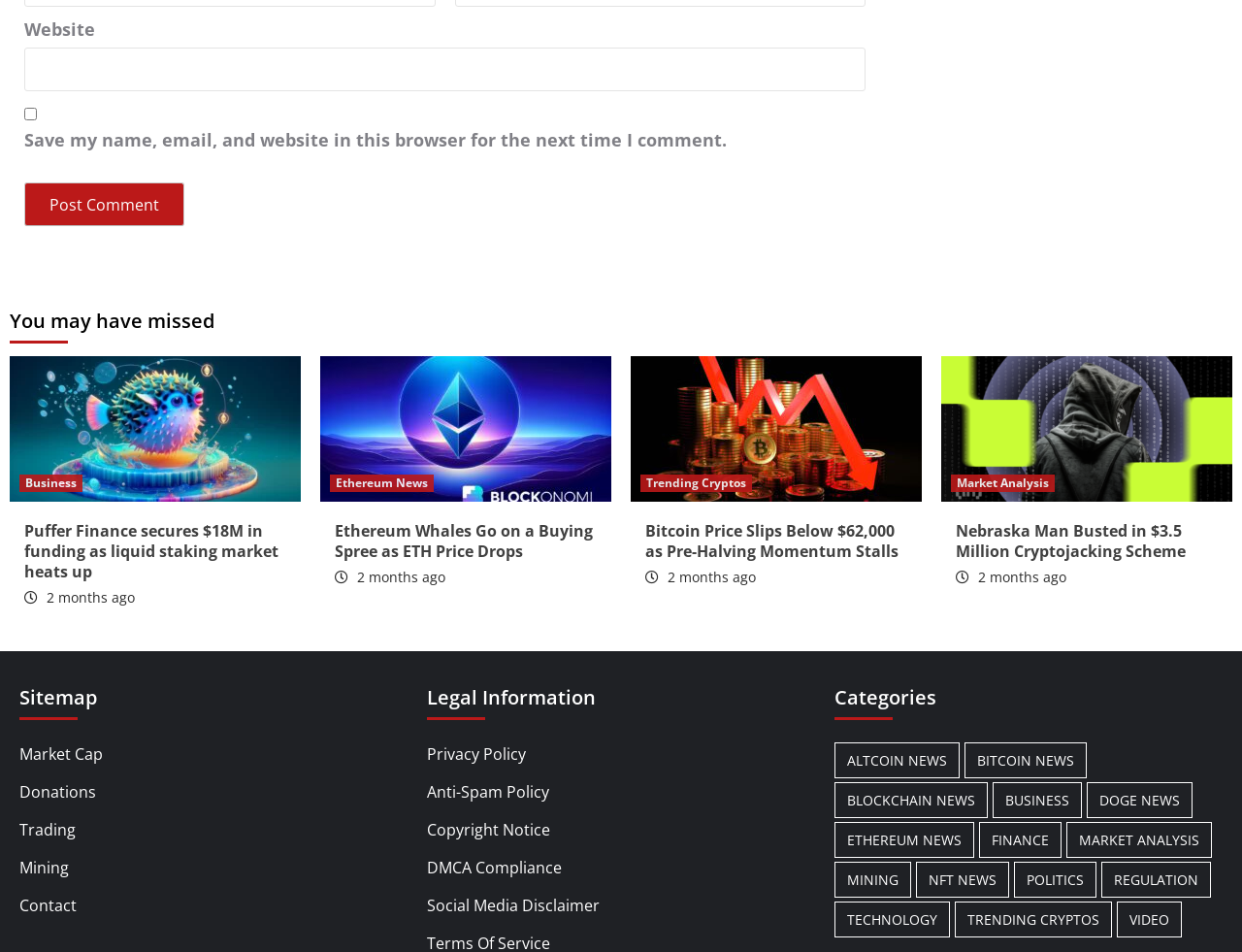How many months ago were the articles published?
Answer with a single word or phrase, using the screenshot for reference.

2 months